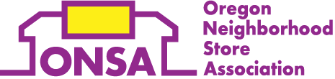What is the purpose of the Oregon Neighborhood Store Association?
Please provide an in-depth and detailed response to the question.

The caption states that the full name 'Oregon Neighborhood Store Association' is spelled out to the right of the logo, reinforcing the association's mission to advocate for local retail businesses within Oregon's communities. This suggests that the primary purpose of the Oregon Neighborhood Store Association is to support and advocate for local retail businesses.